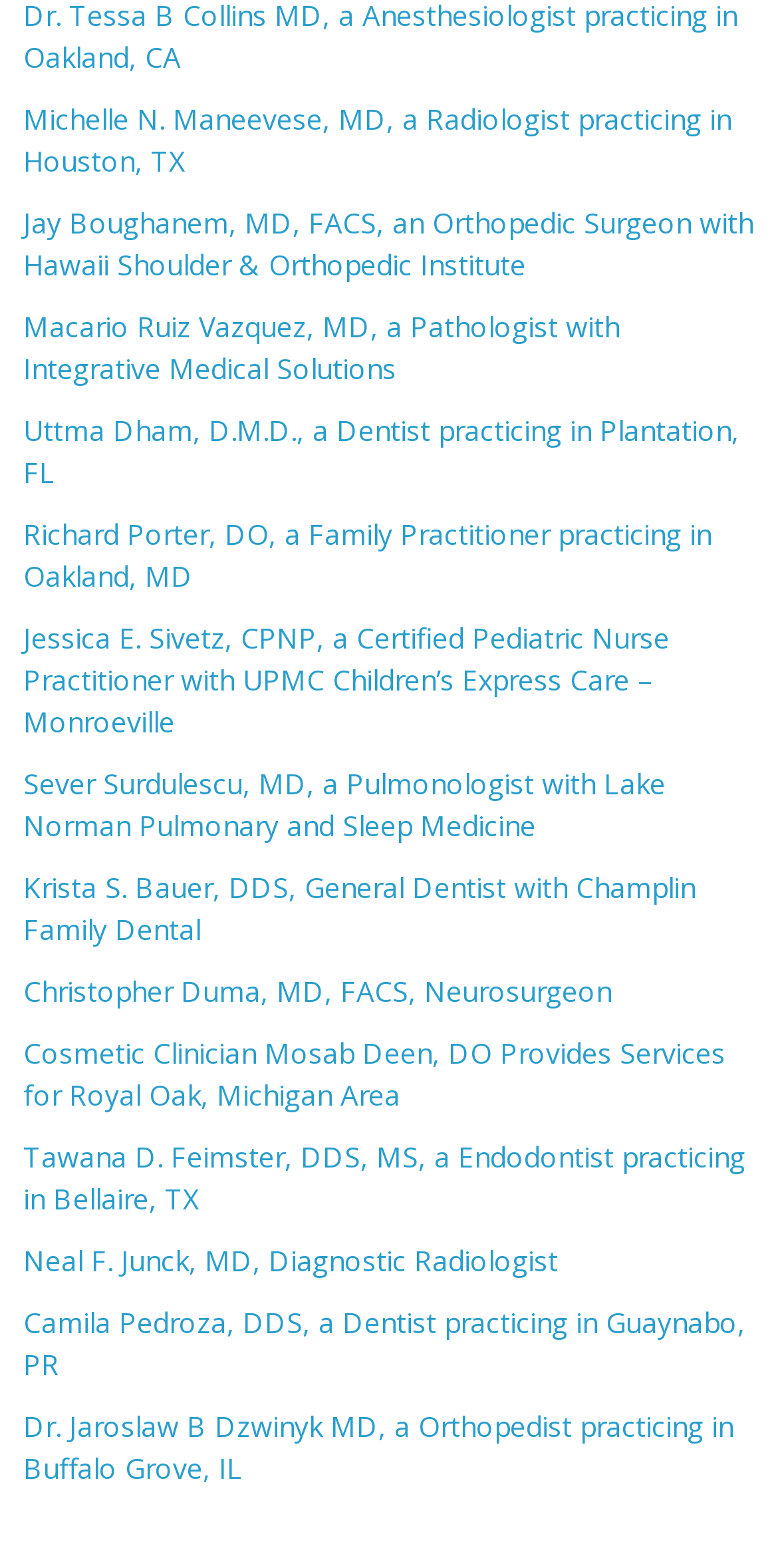Determine the bounding box coordinates of the target area to click to execute the following instruction: "View Michelle N. Maneevese's profile."

[0.03, 0.063, 0.97, 0.116]